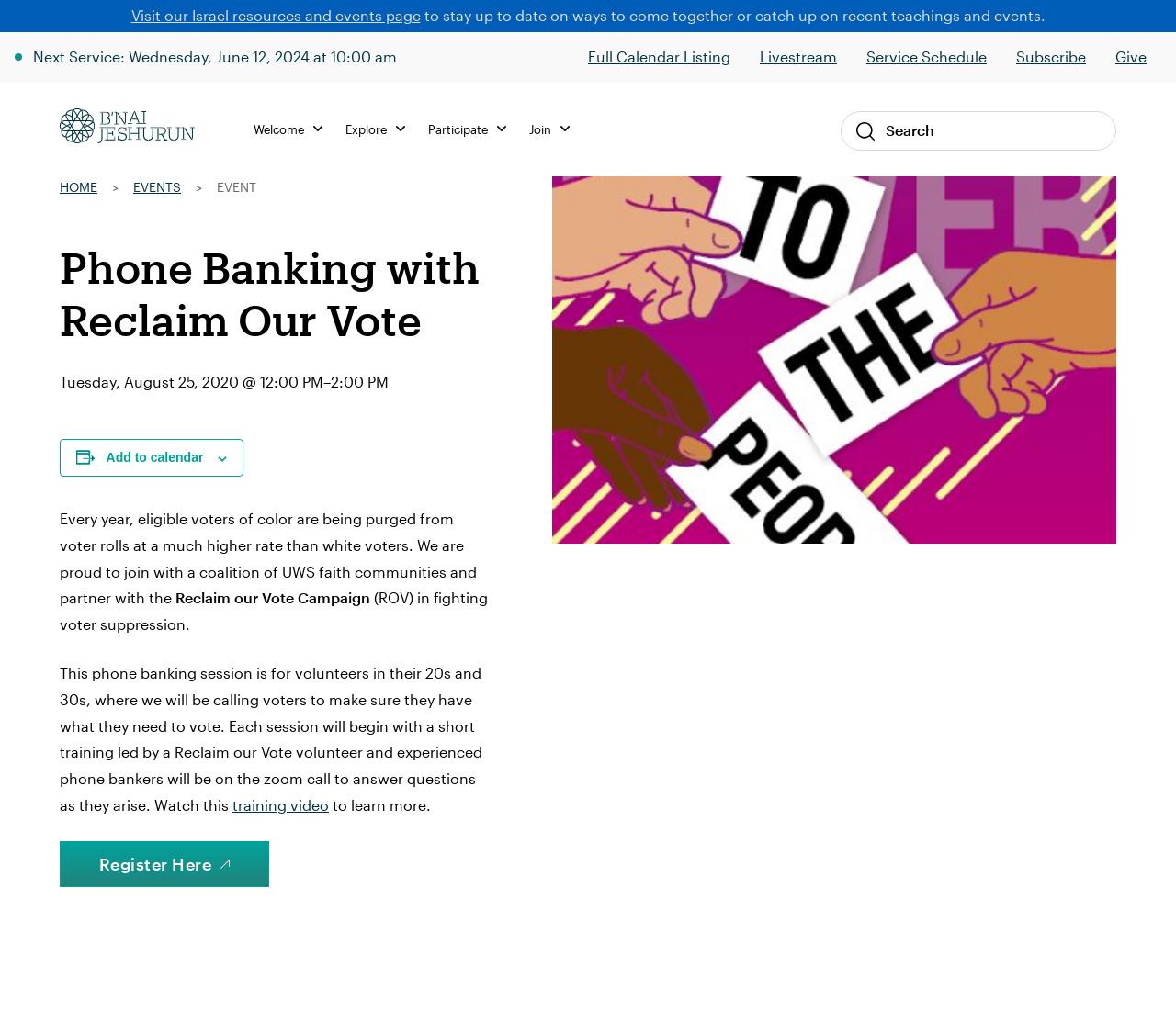Reply to the question below using a single word or brief phrase:
What is the format of the training for the phone banking session?

Video